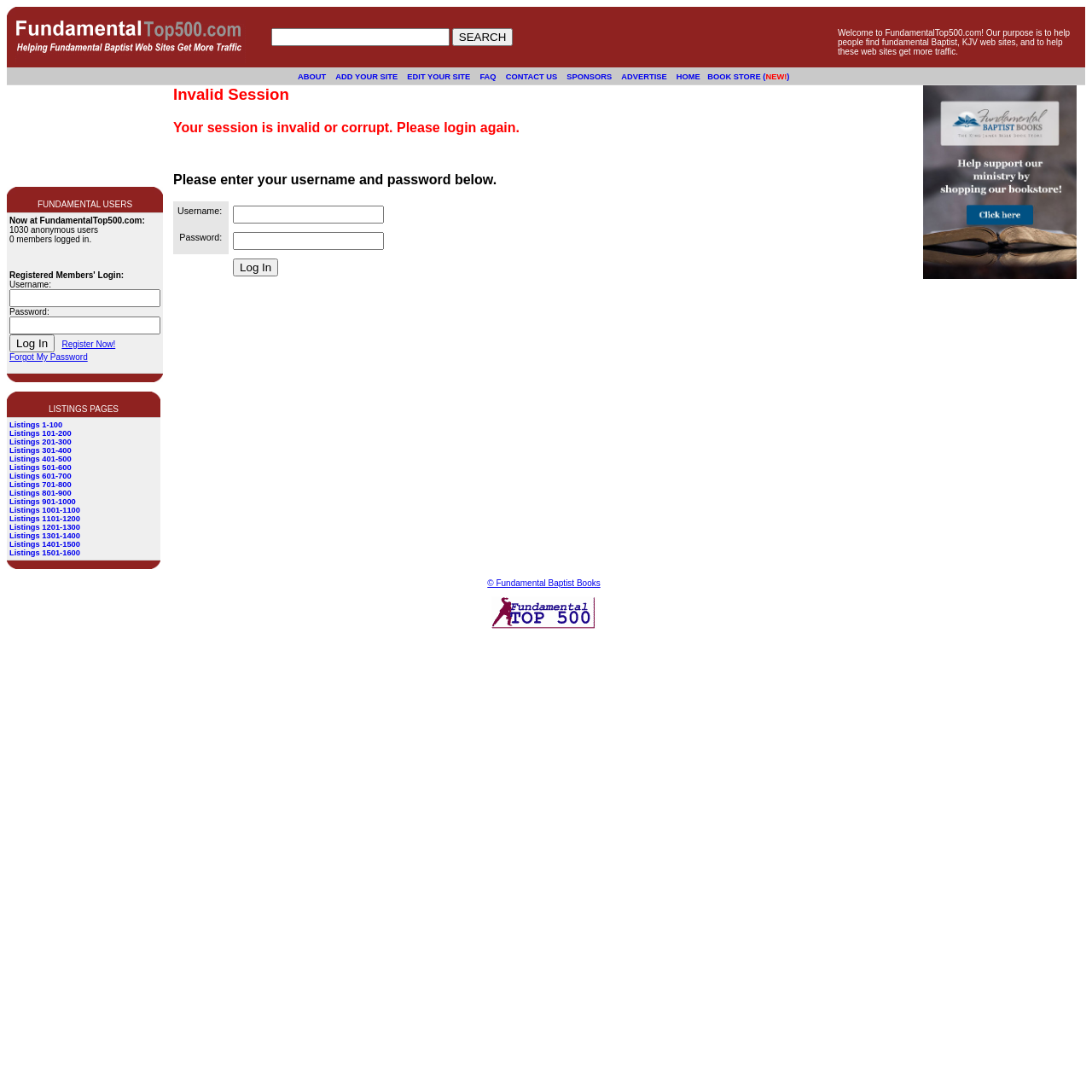Answer the question in one word or a short phrase:
What is the purpose of this website?

Help people find fundamental Baptist, KJV web sites